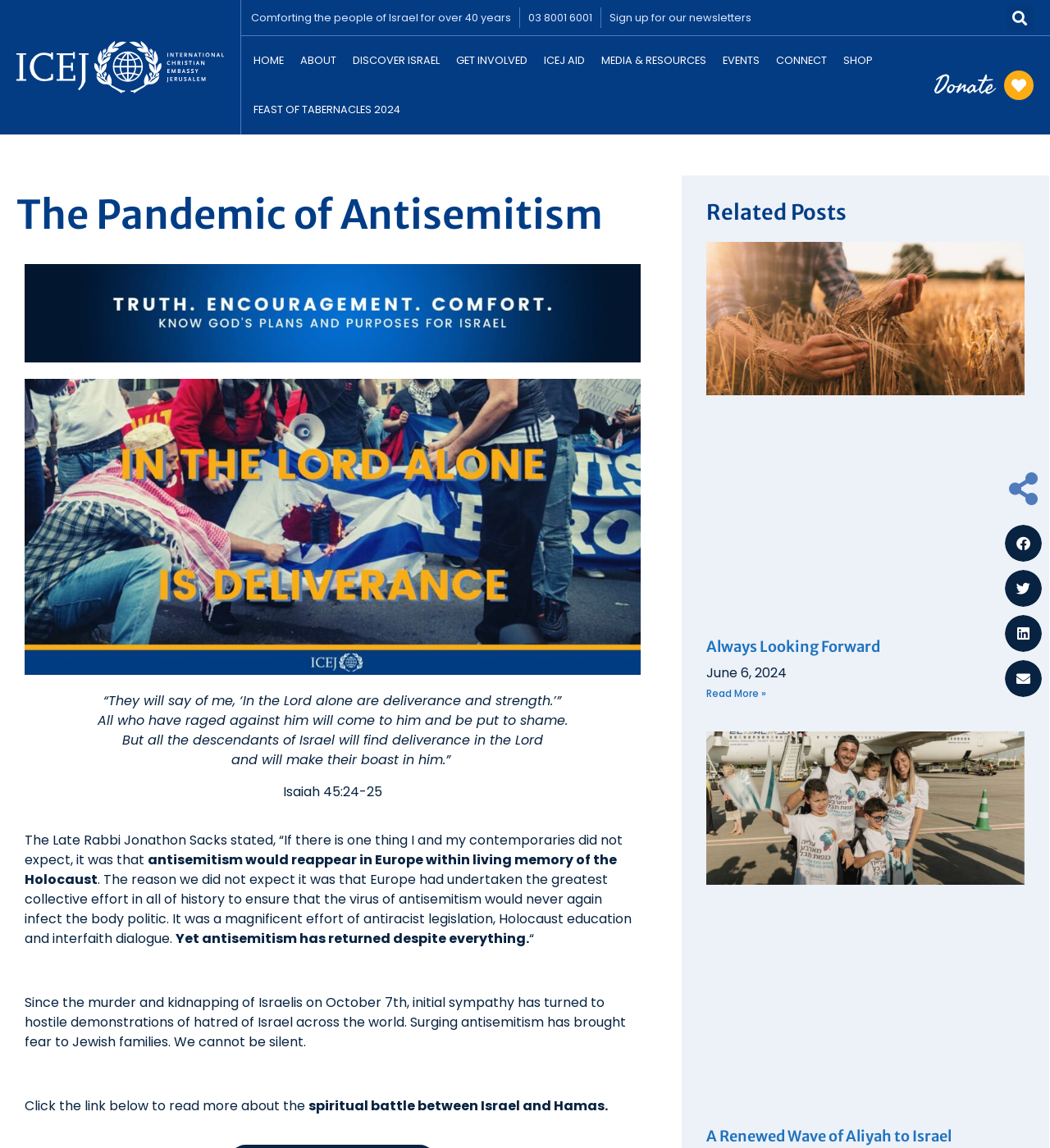Please identify the bounding box coordinates of the element on the webpage that should be clicked to follow this instruction: "Click the ICEJ logo". The bounding box coordinates should be given as four float numbers between 0 and 1, formatted as [left, top, right, bottom].

[0.016, 0.036, 0.214, 0.081]